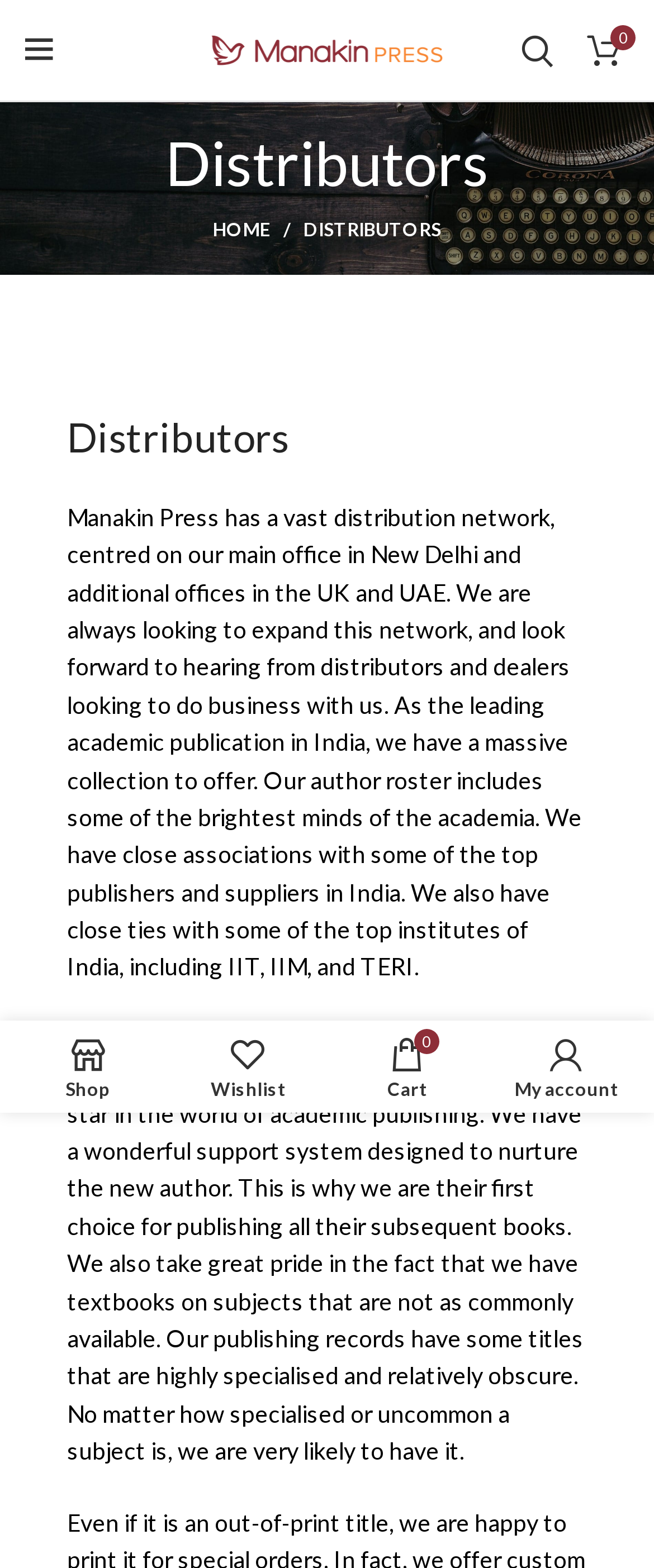Please identify the bounding box coordinates of the element I should click to complete this instruction: 'Download'. The coordinates should be given as four float numbers between 0 and 1, like this: [left, top, right, bottom].

None